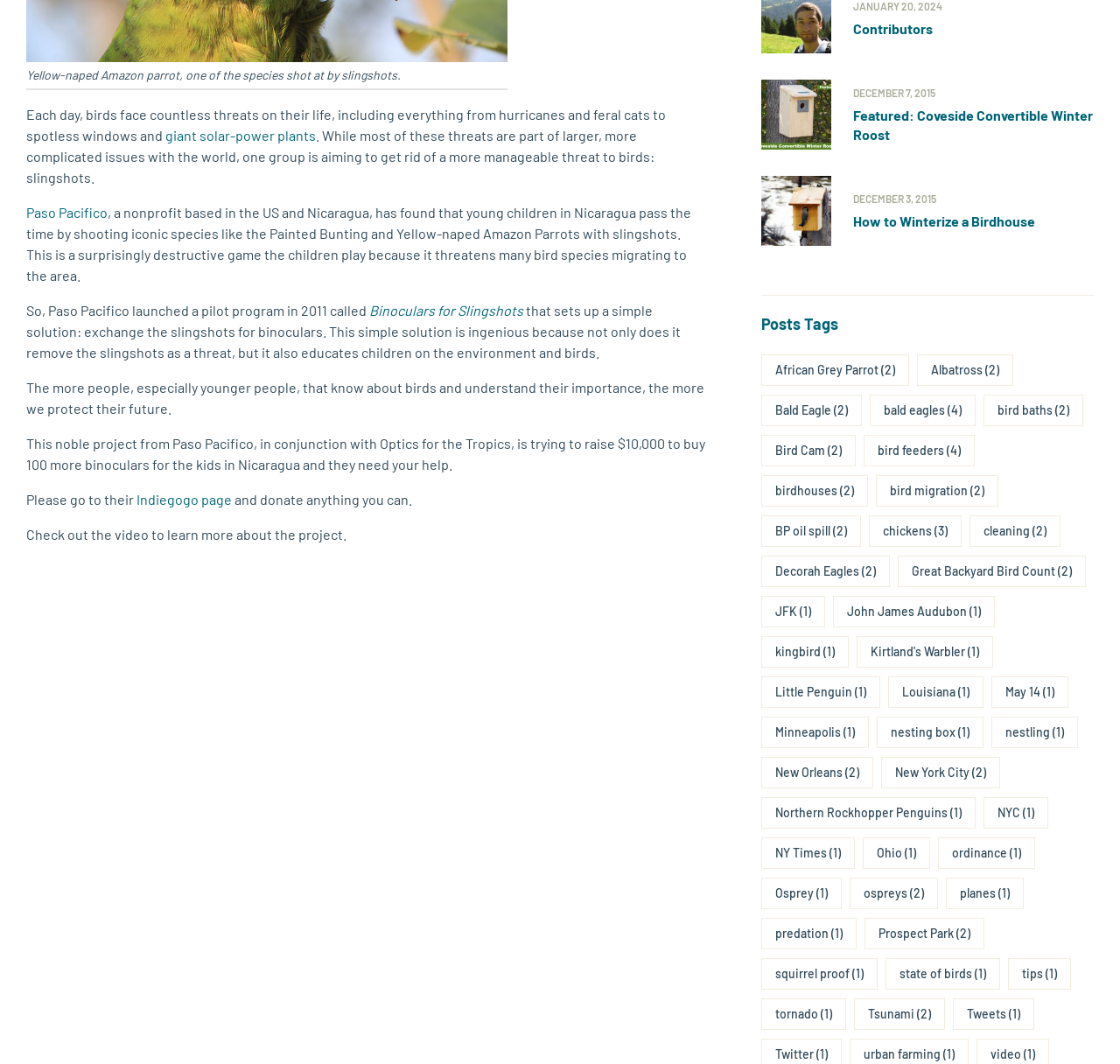Extract the bounding box coordinates for the UI element described by the text: "Northern Rockhopper Penguins (1)". The coordinates should be in the form of [left, top, right, bottom] with values between 0 and 1.

[0.68, 0.749, 0.871, 0.779]